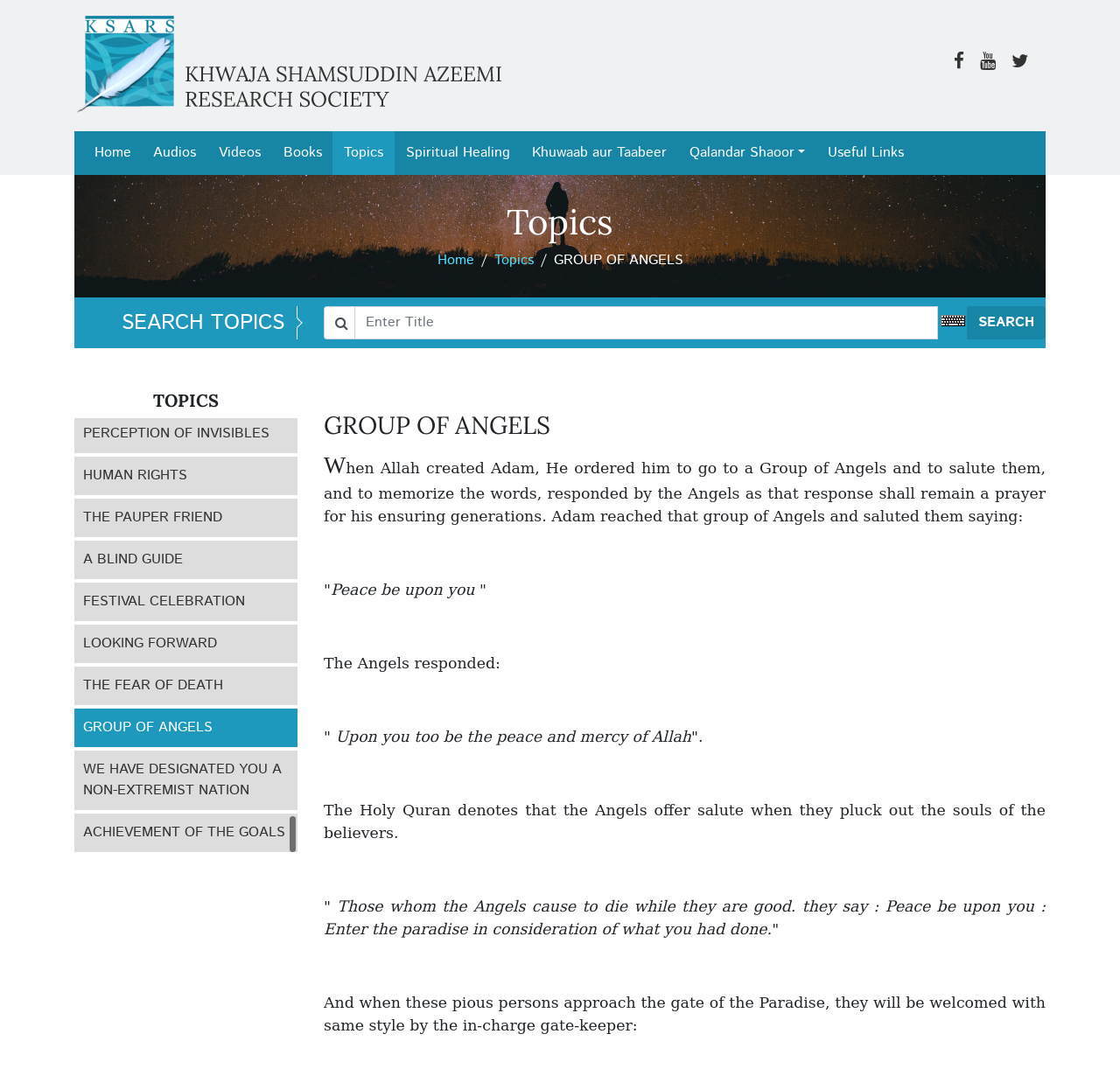Extract the bounding box for the UI element that matches this description: "A MOUNTAIN OF GOLD".

[0.066, 0.169, 0.266, 0.204]